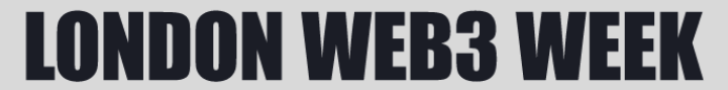Elaborate on the various elements present in the image.

The image prominently displays the phrase "LONDON WEB3 WEEK" in bold, capitalized letters. The text suggests a focus on the Web3 ecosystem, highlighting the city of London as a central hub for discussions, events, and innovations related to decentralized technologies and blockchain trends. The design emphasizes the modern and dynamic nature of the Web3 movement, inviting engagement and interest from tech enthusiasts, developers, and industry leaders alike. The clean and straightforward layout reflects the contemporary spirit of this emerging digital landscape.